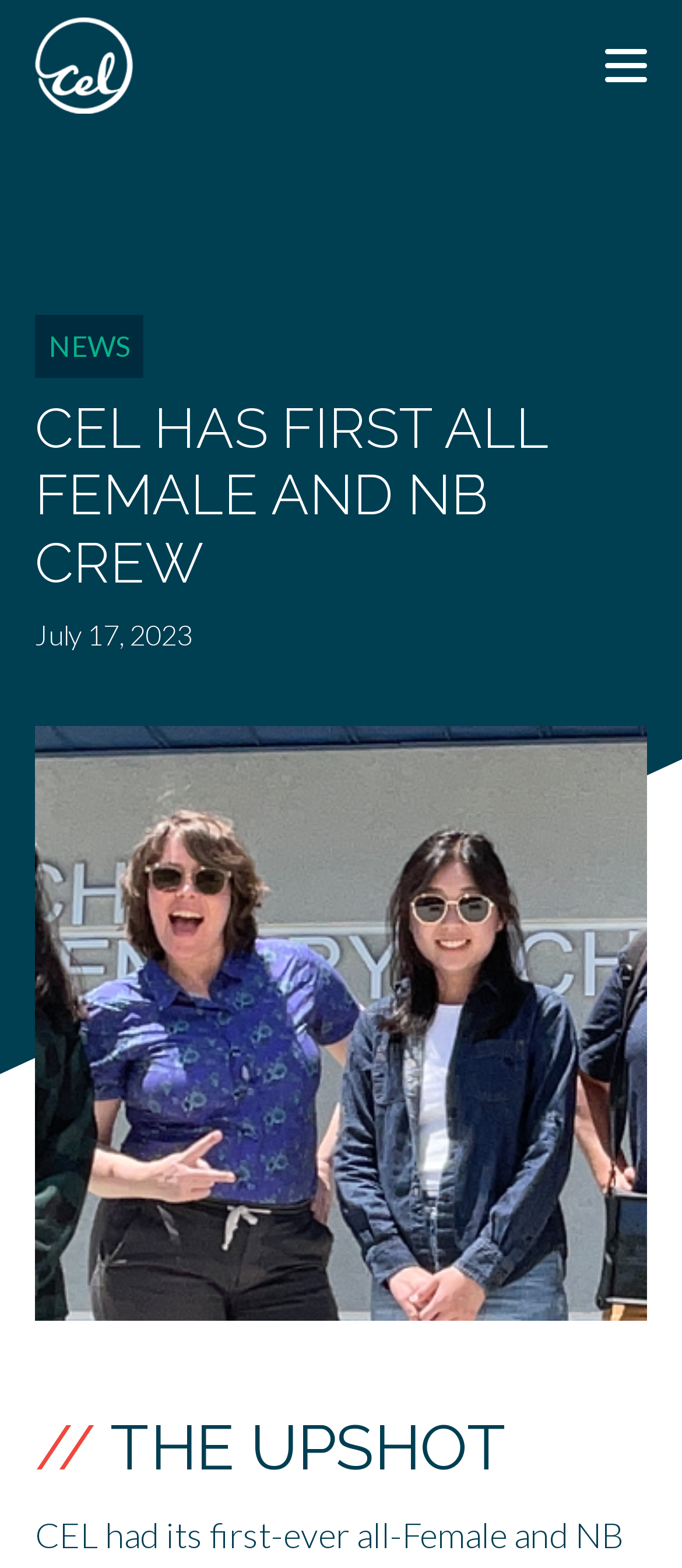Based on the visual content of the image, answer the question thoroughly: What is the date of the news article?

The date of the news article is located below the main heading, and it is a static text element with the content 'July 17, 2023'.